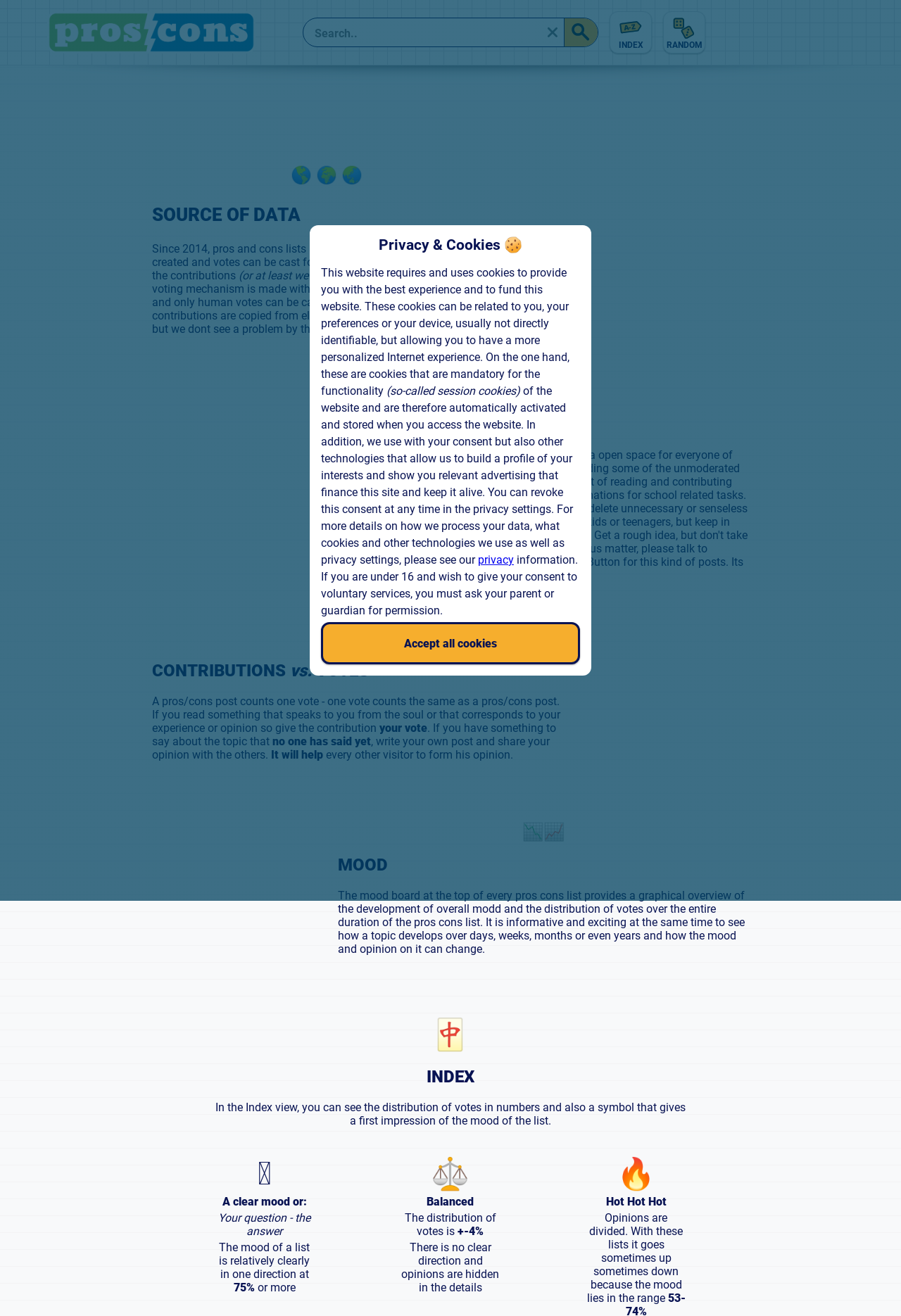Pinpoint the bounding box coordinates of the clickable element needed to complete the instruction: "Click on the search button". The coordinates should be provided as four float numbers between 0 and 1: [left, top, right, bottom].

[0.626, 0.014, 0.663, 0.036]